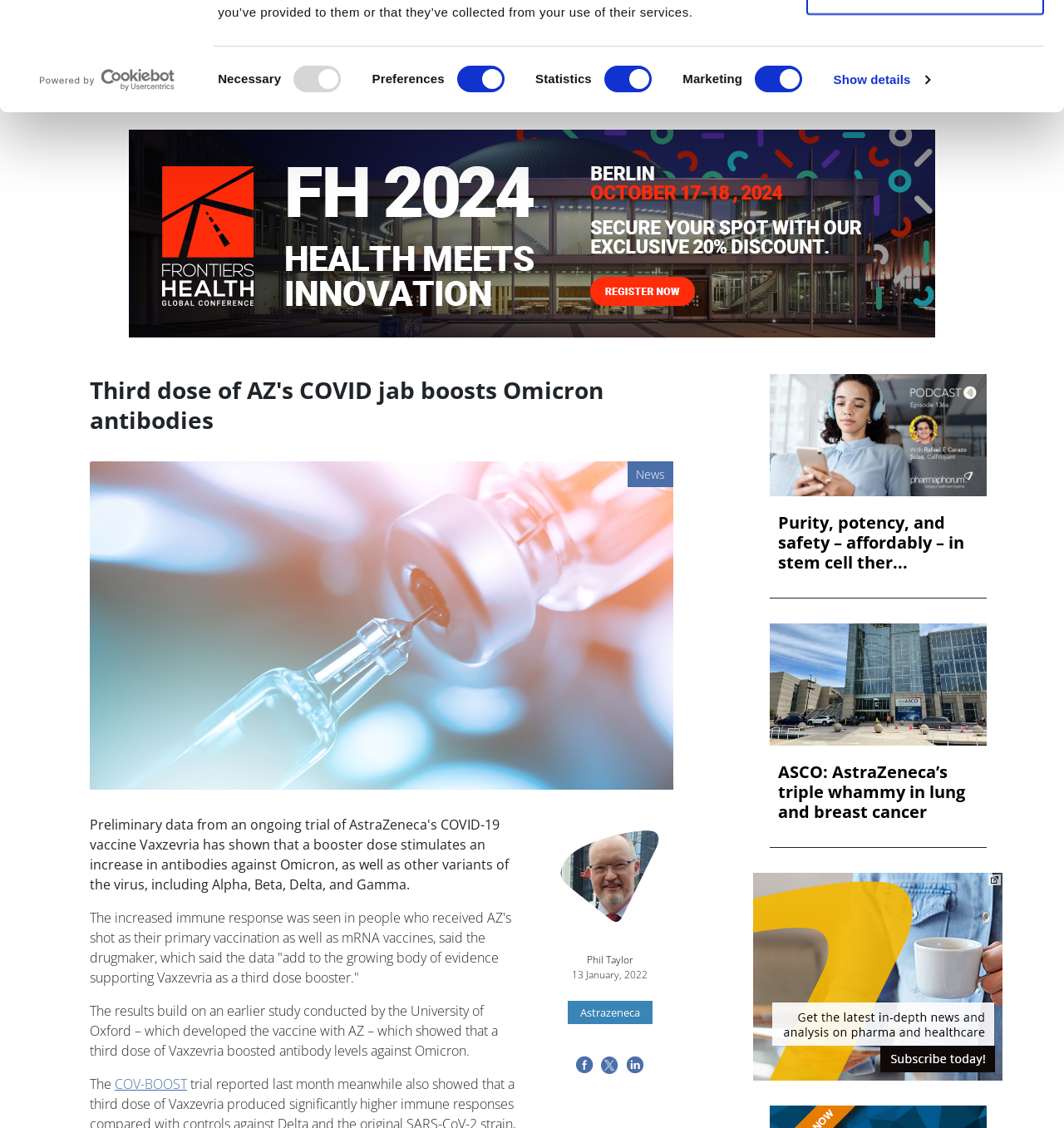Find the bounding box coordinates for the area that must be clicked to perform this action: "Read the 'News' article".

[0.598, 0.414, 0.625, 0.428]